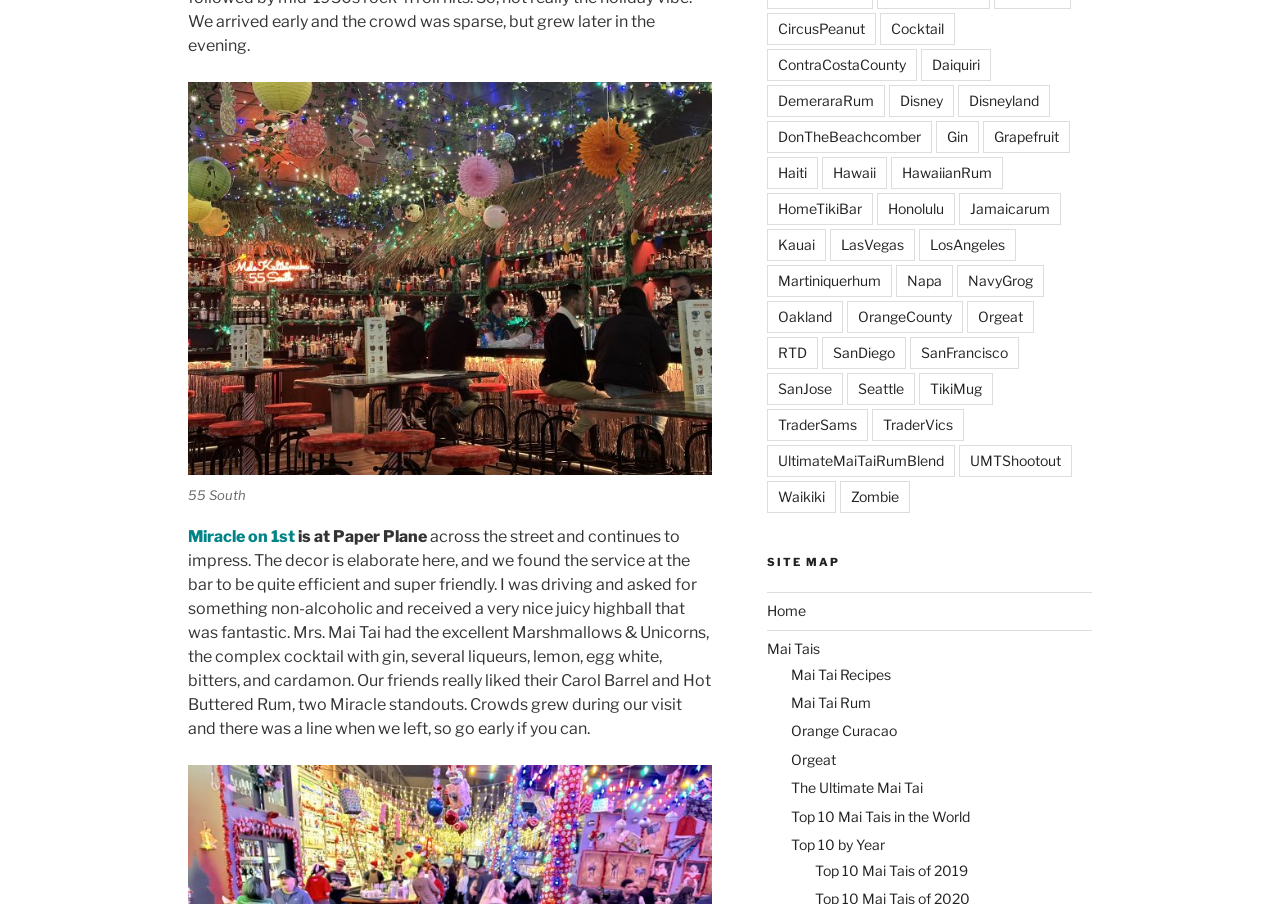Please locate the bounding box coordinates of the region I need to click to follow this instruction: "Click on the link to Miracle on 1st".

[0.147, 0.583, 0.23, 0.604]